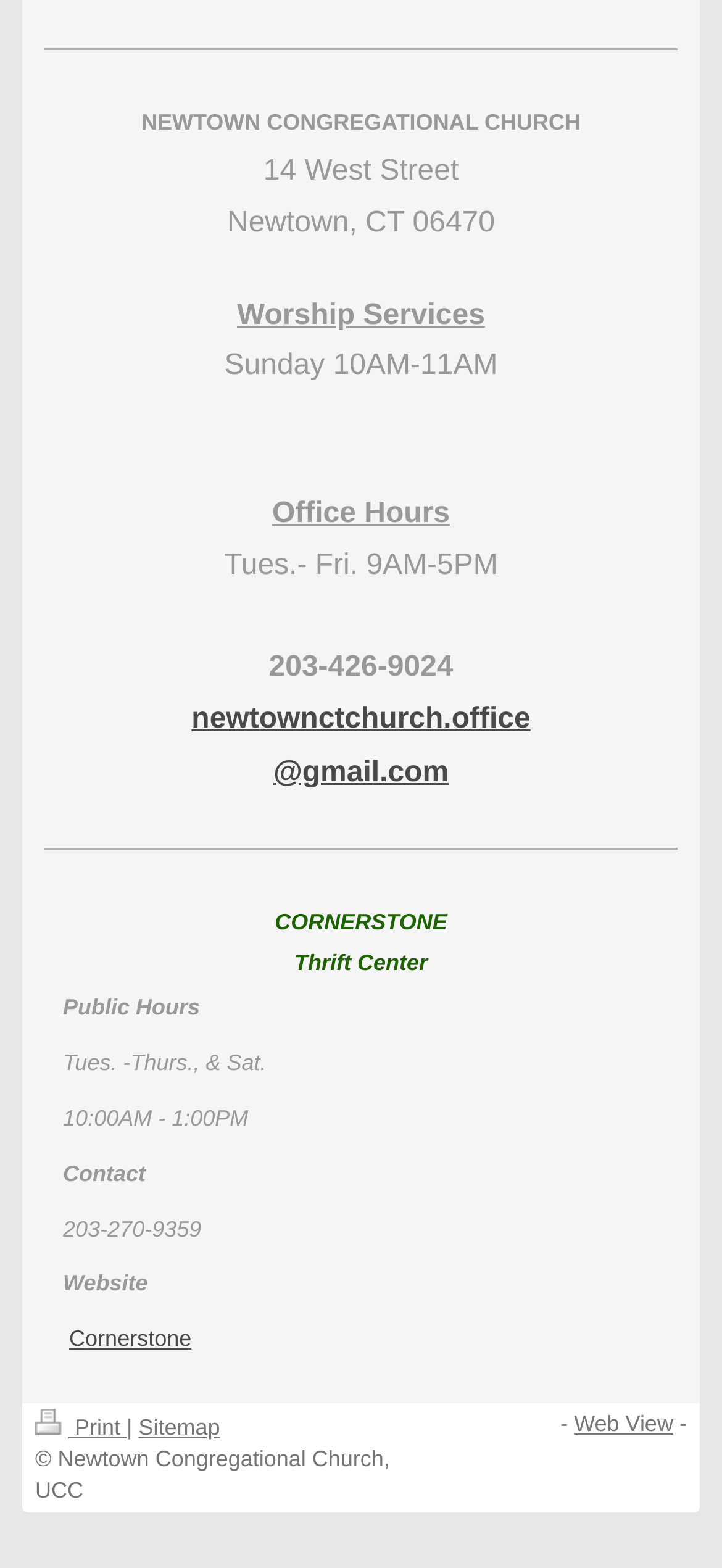Please predict the bounding box coordinates (top-left x, top-left y, bottom-right x, bottom-right y) for the UI element in the screenshot that fits the description: C

[0.096, 0.846, 0.118, 0.862]